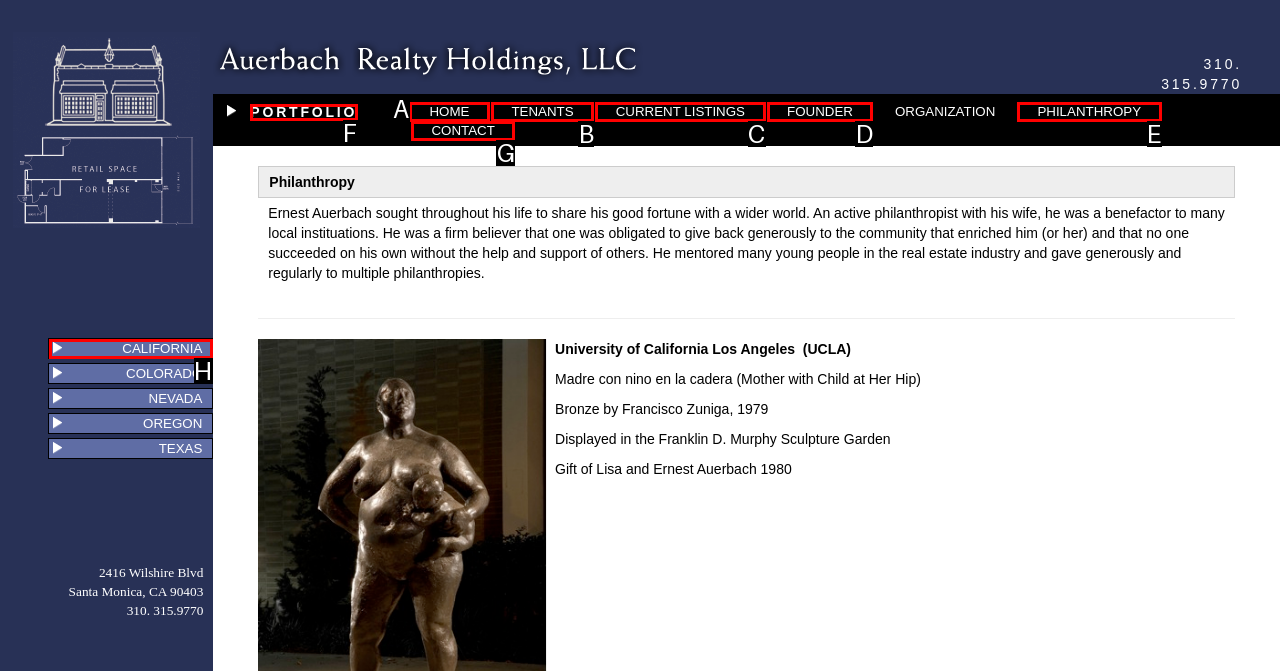Which HTML element fits the description: Tenants? Respond with the letter of the appropriate option directly.

B